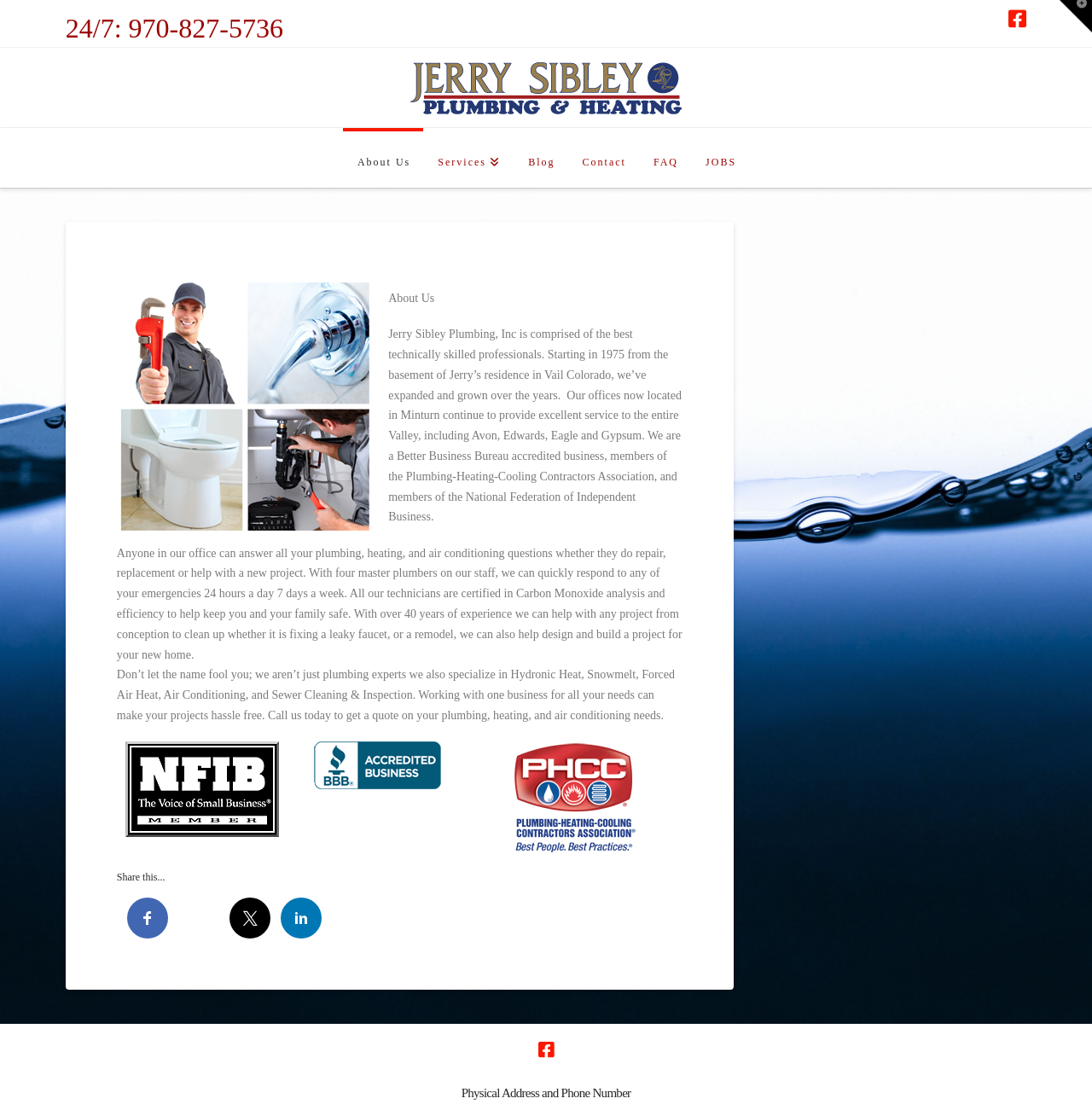Find the bounding box coordinates of the area to click in order to follow the instruction: "Call the 24/7 phone number".

[0.06, 0.012, 0.259, 0.039]